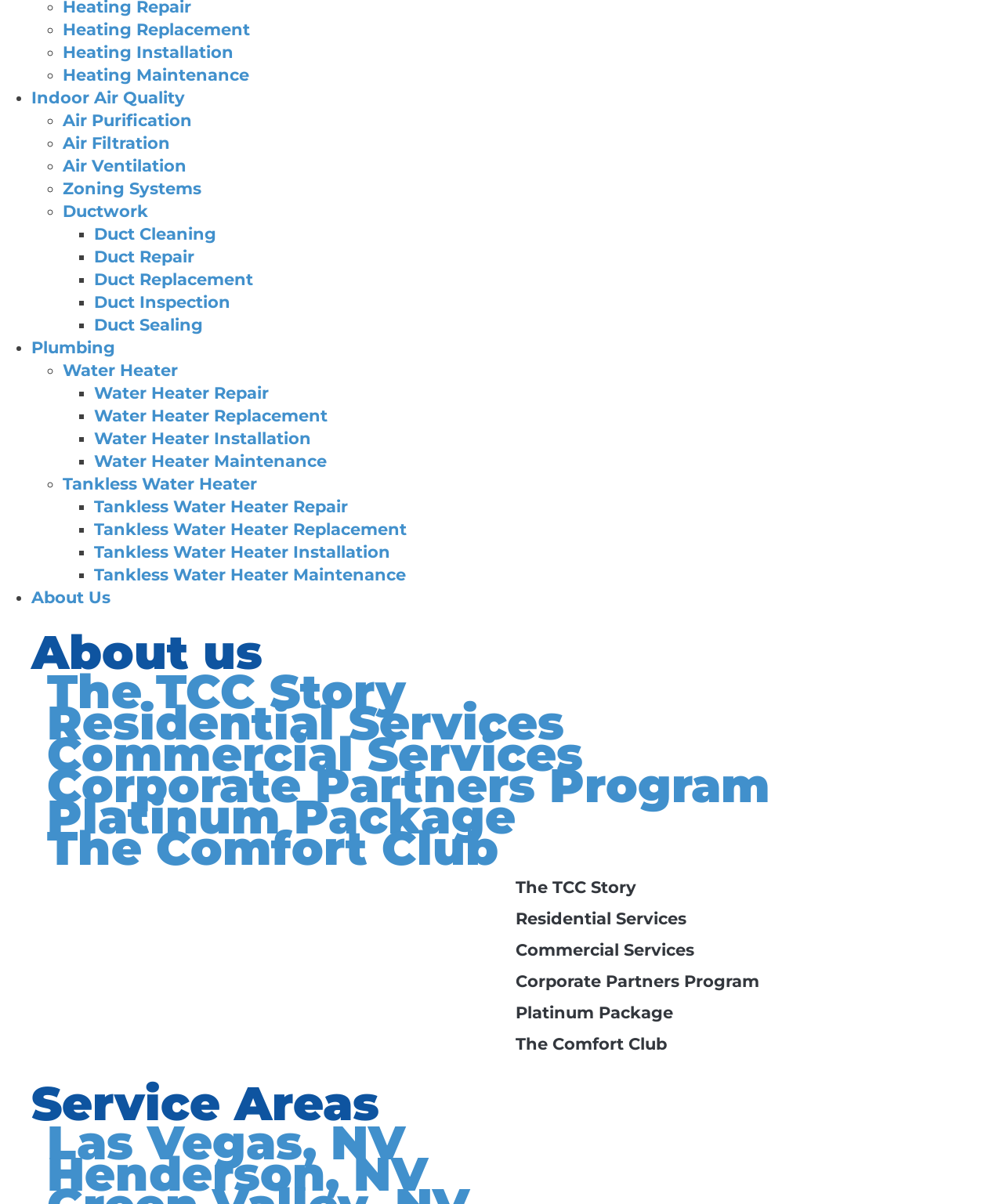Provide the bounding box coordinates of the HTML element this sentence describes: "Tankless Water Heater Installation". The bounding box coordinates consist of four float numbers between 0 and 1, i.e., [left, top, right, bottom].

[0.094, 0.45, 0.389, 0.466]